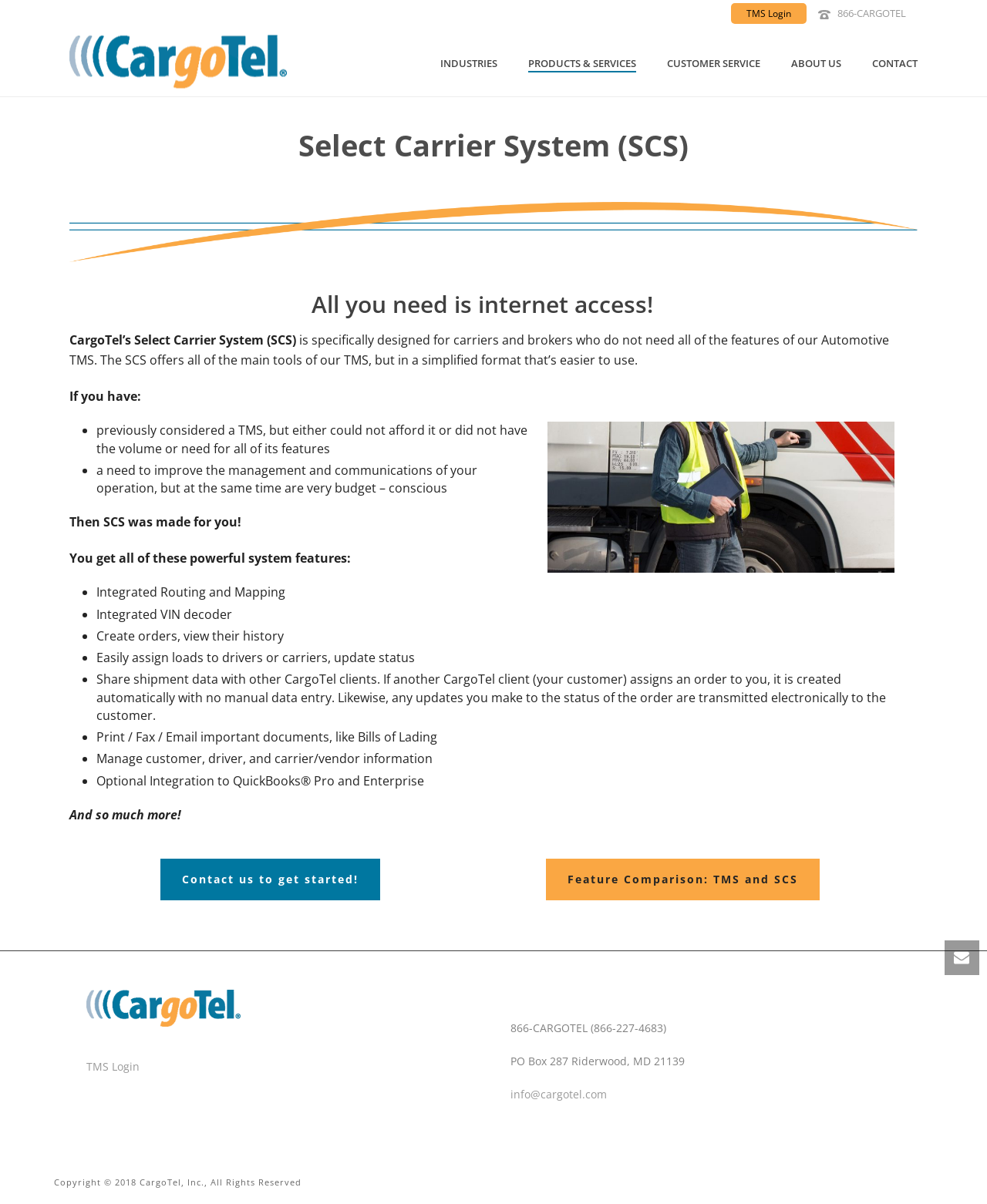Locate the bounding box coordinates of the element you need to click to accomplish the task described by this instruction: "Click the INDUSTRIES link".

[0.43, 0.045, 0.52, 0.06]